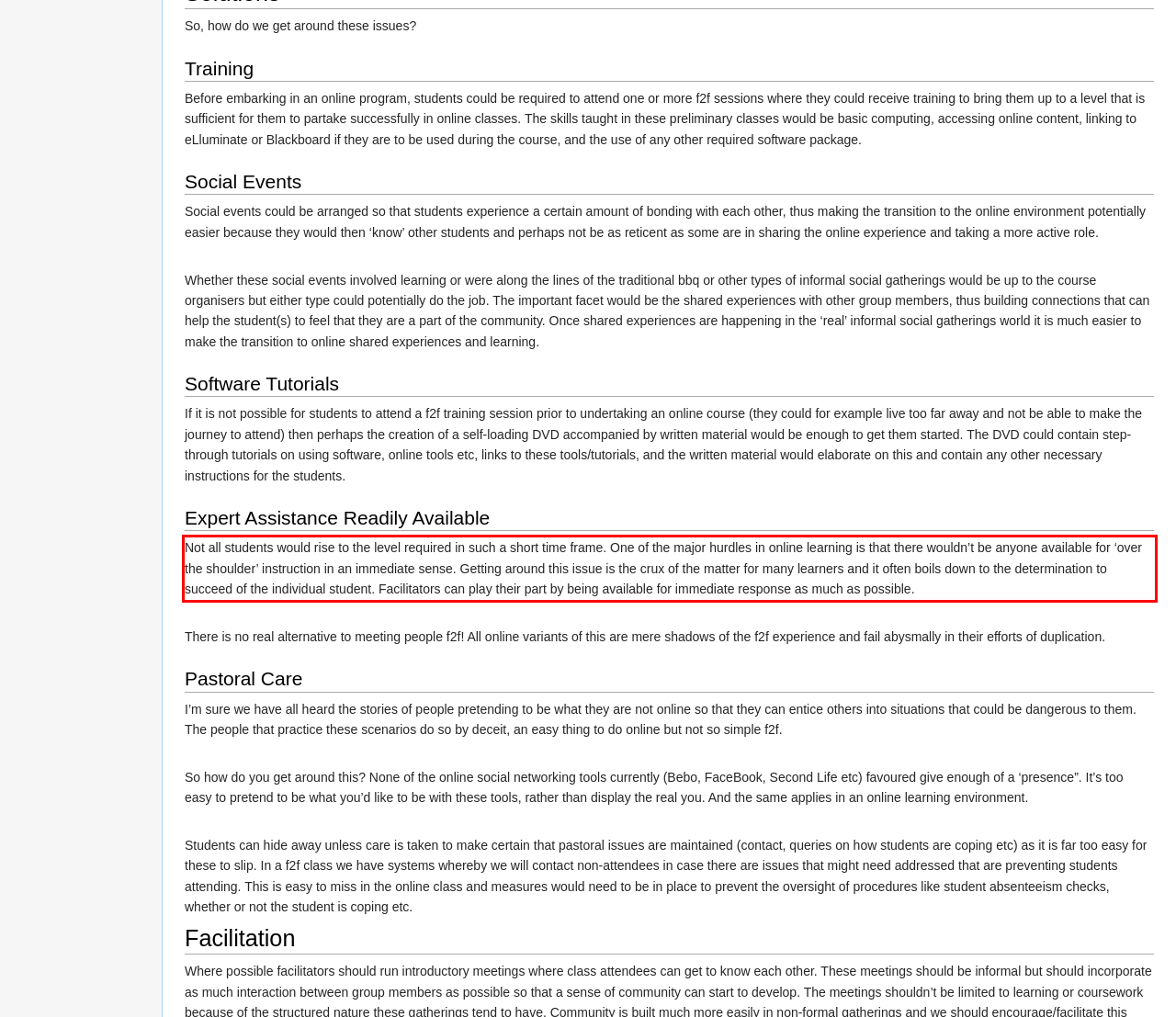You have a screenshot of a webpage where a UI element is enclosed in a red rectangle. Perform OCR to capture the text inside this red rectangle.

Not all students would rise to the level required in such a short time frame. One of the major hurdles in online learning is that there wouldn’t be anyone available for ‘over the shoulder’ instruction in an immediate sense. Getting around this issue is the crux of the matter for many learners and it often boils down to the determination to succeed of the individual student. Facilitators can play their part by being available for immediate response as much as possible.